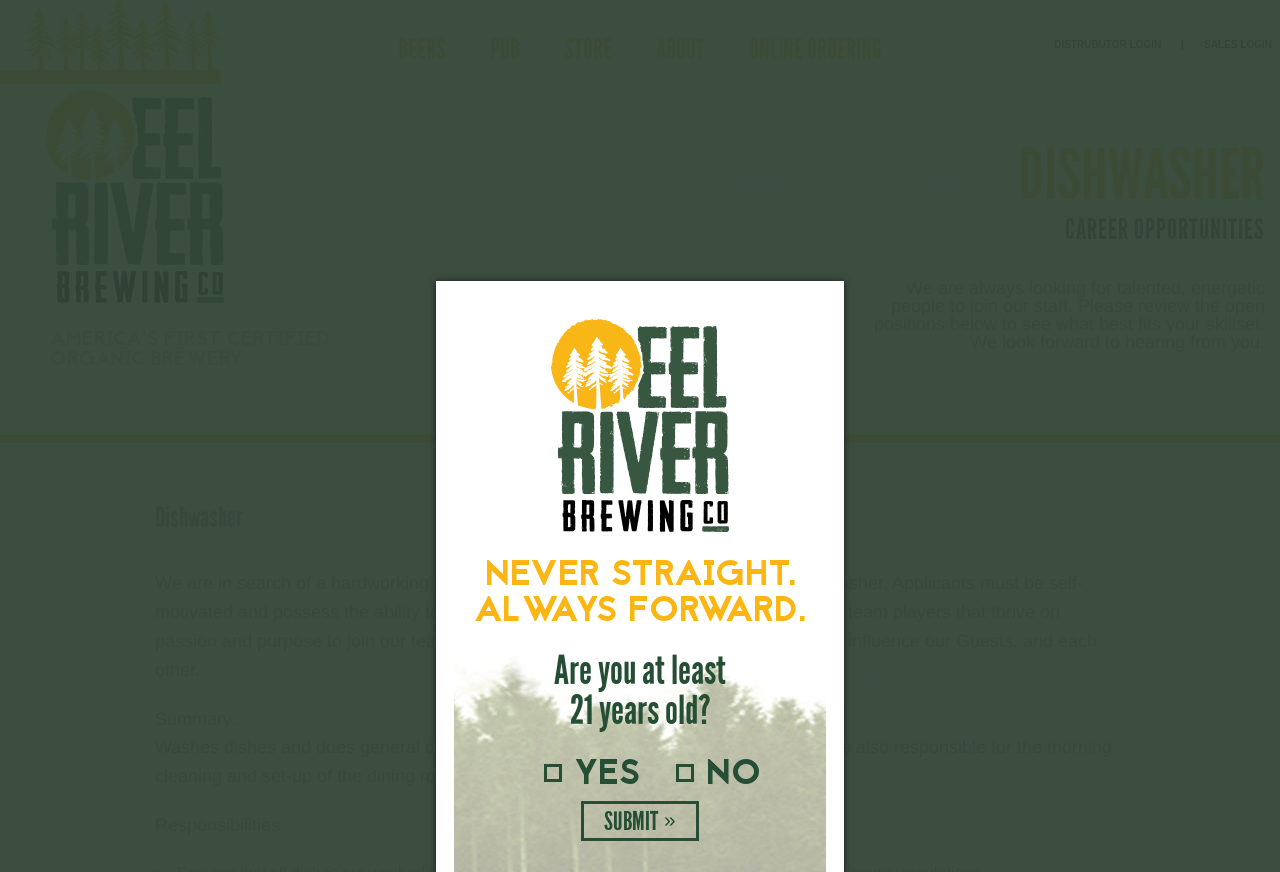Using the provided description About, find the bounding box coordinates for the UI element. Provide the coordinates in (top-left x, top-left y, bottom-right x, bottom-right y) format, ensuring all values are between 0 and 1.

[0.497, 0.023, 0.566, 0.093]